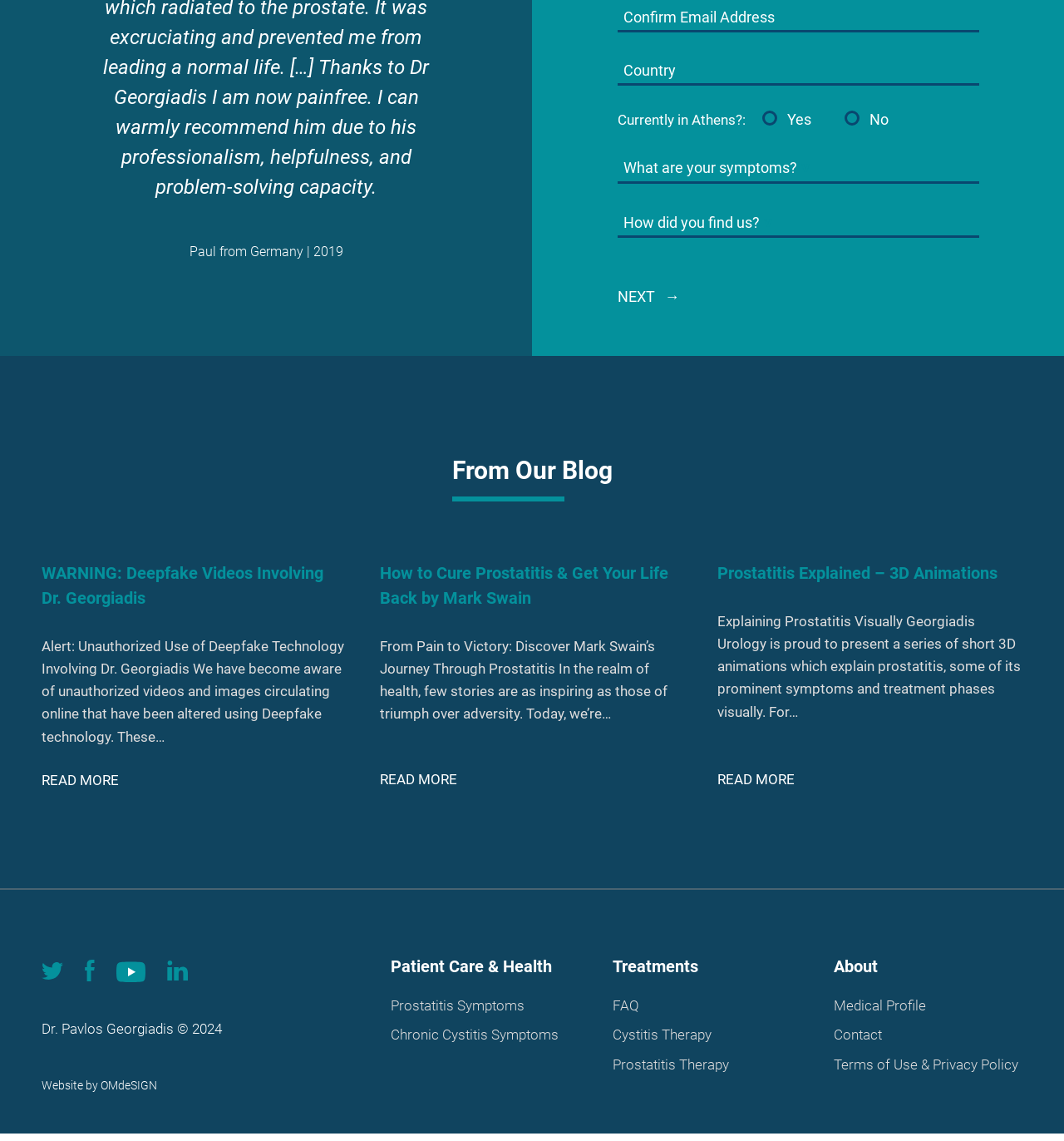Point out the bounding box coordinates of the section to click in order to follow this instruction: "Get sod installation services in New York".

None